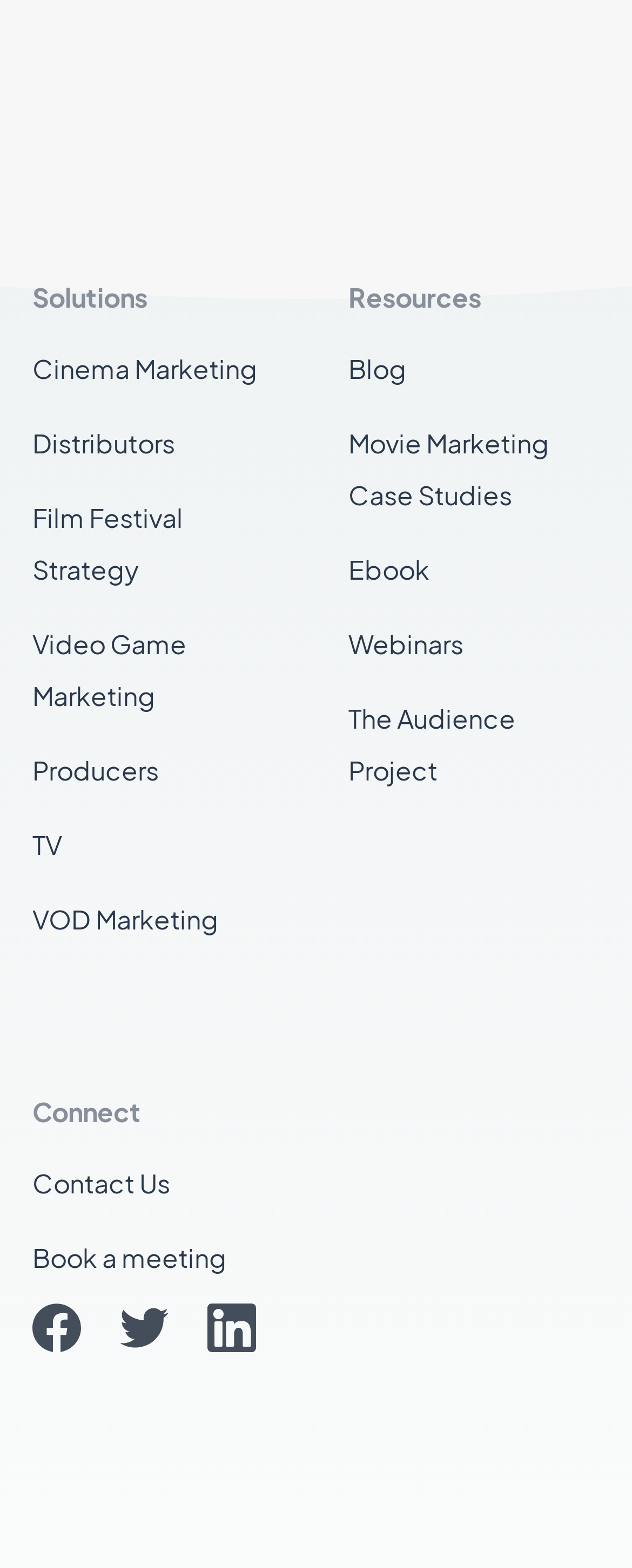Determine the coordinates of the bounding box for the clickable area needed to execute this instruction: "Read the Blog".

[0.551, 0.212, 0.949, 0.259]